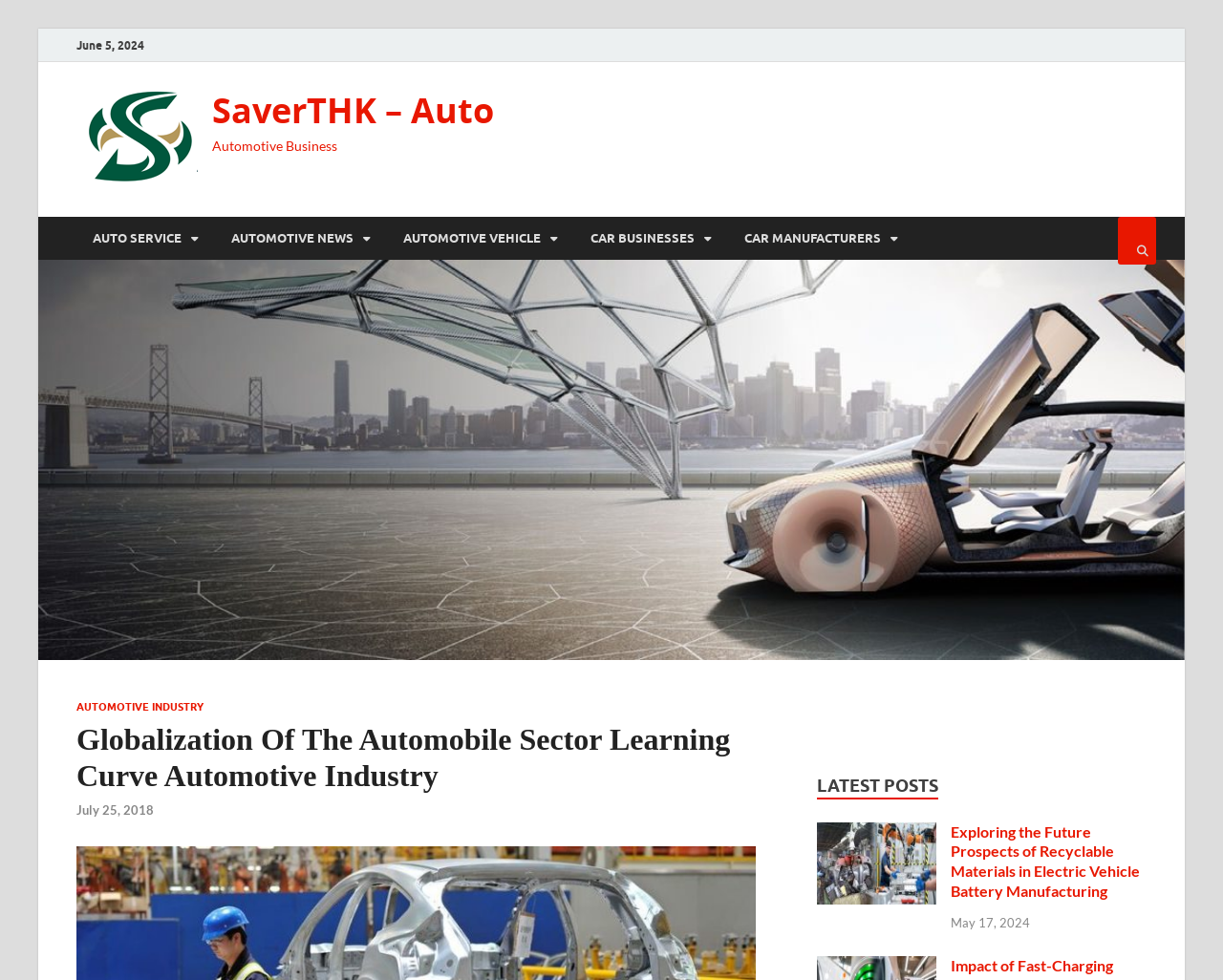Identify the bounding box coordinates of the clickable section necessary to follow the following instruction: "Go to the AUTO SERVICE page". The coordinates should be presented as four float numbers from 0 to 1, i.e., [left, top, right, bottom].

[0.062, 0.221, 0.176, 0.265]